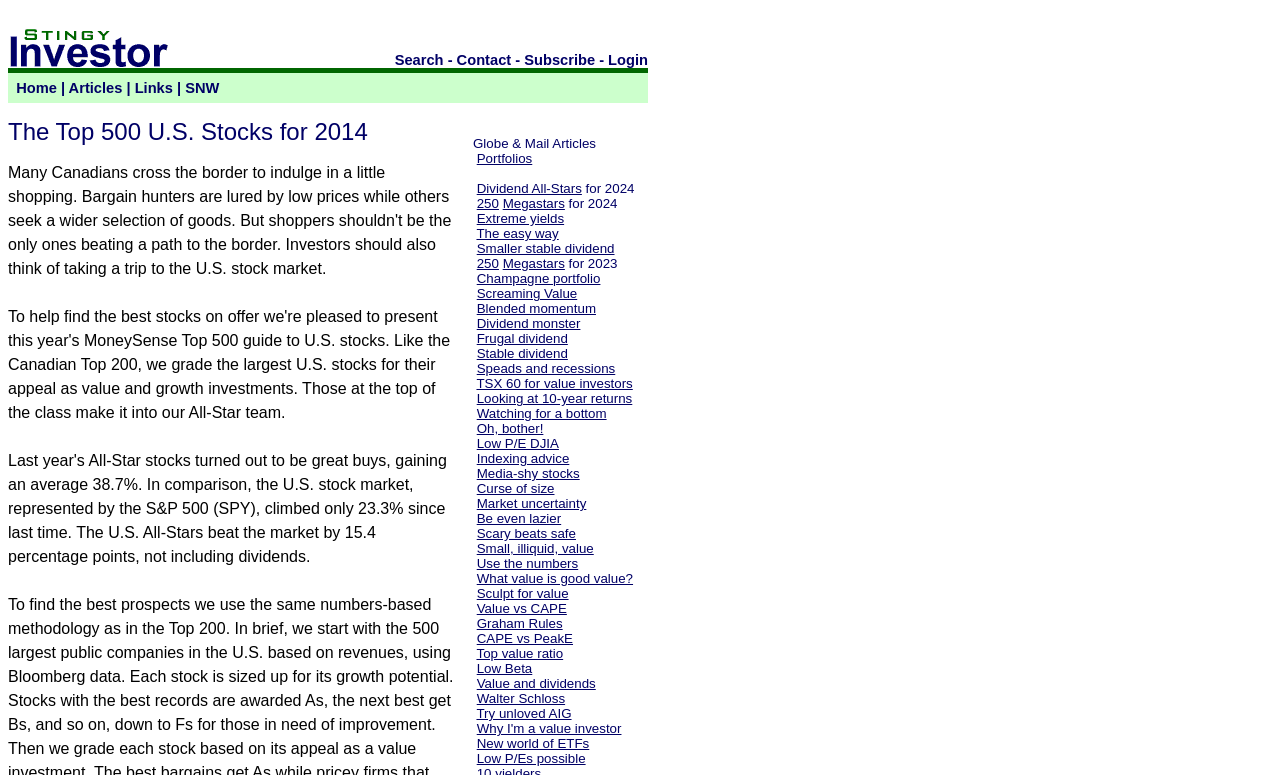Determine the bounding box coordinates of the UI element described below. Use the format (top-left x, top-left y, bottom-right x, bottom-right y) with floating point numbers between 0 and 1: Megastars

[0.393, 0.33, 0.441, 0.35]